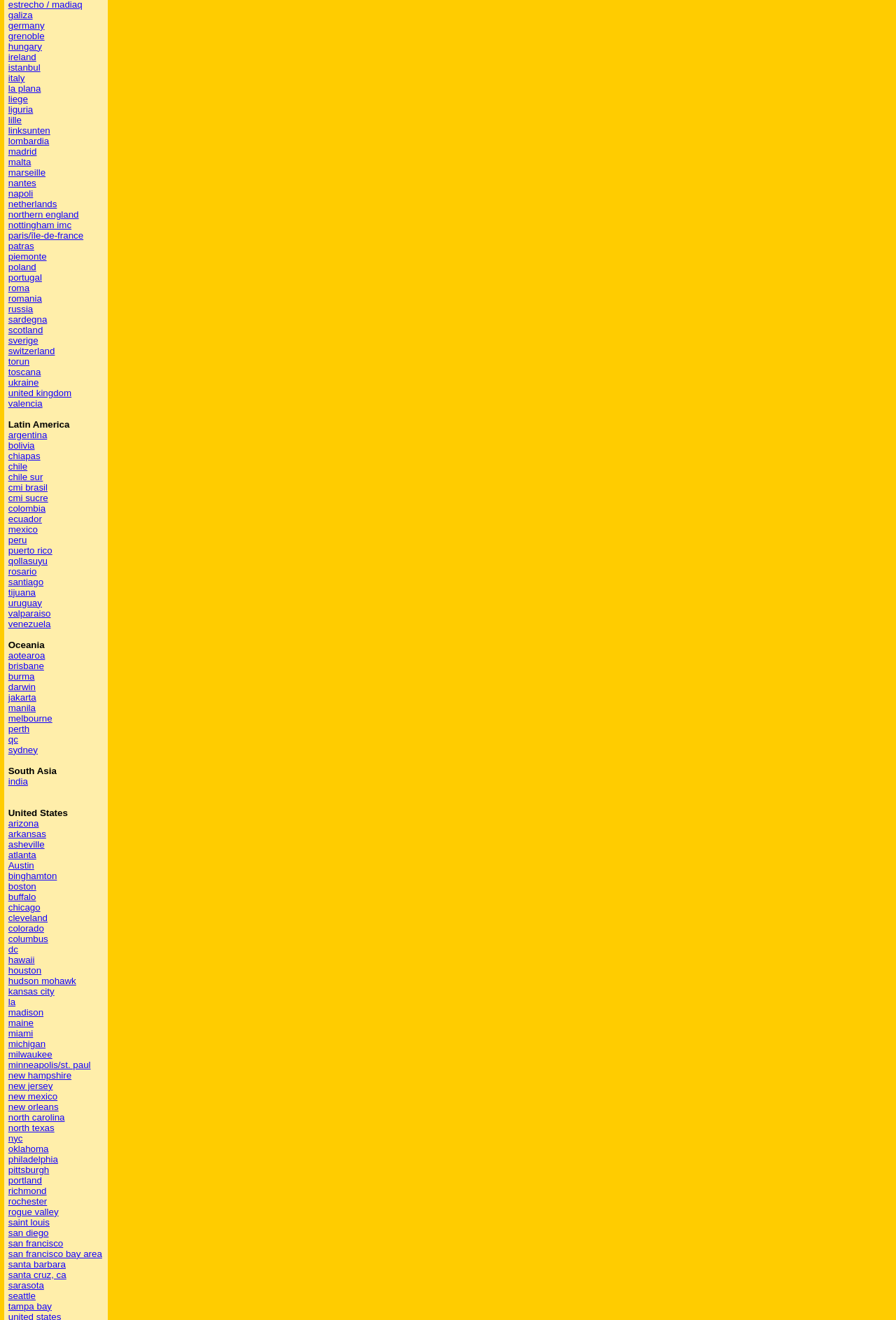Provide the bounding box coordinates of the HTML element this sentence describes: "santa cruz, ca". The bounding box coordinates consist of four float numbers between 0 and 1, i.e., [left, top, right, bottom].

[0.009, 0.962, 0.074, 0.97]